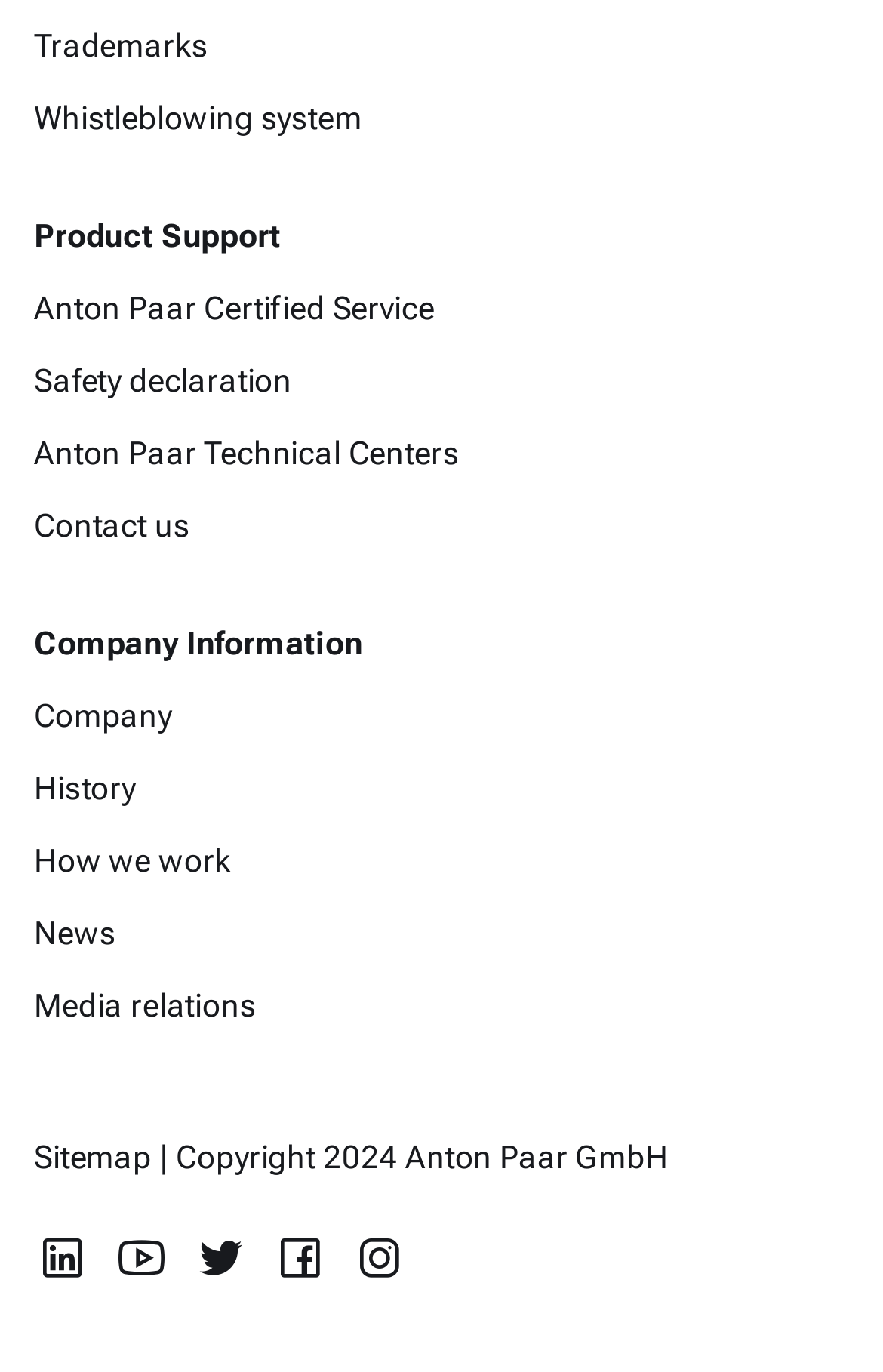Please provide a short answer using a single word or phrase for the question:
What is the purpose of the 'Whistleblowing system' link?

To report unethical behavior